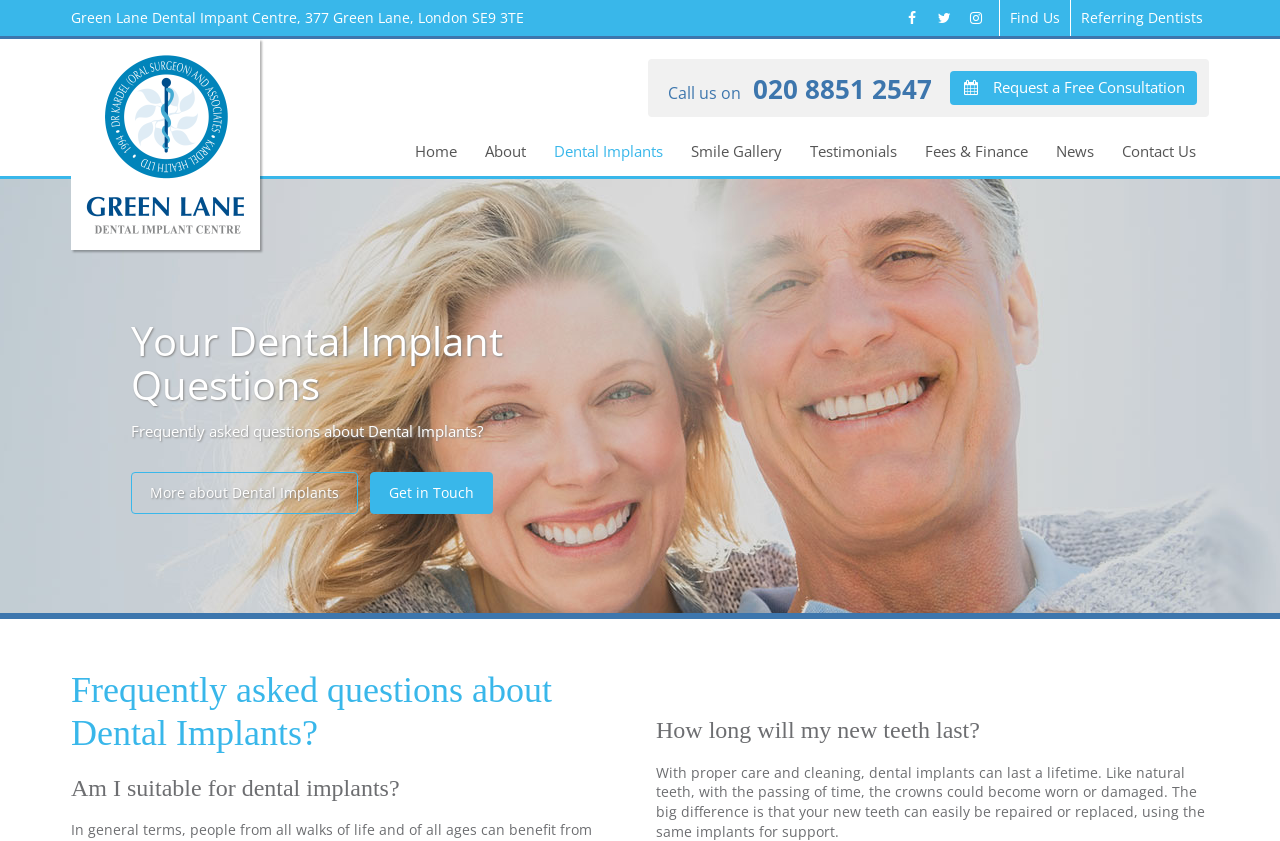Given the element description: "Request a Free Consultation", predict the bounding box coordinates of this UI element. The coordinates must be four float numbers between 0 and 1, given as [left, top, right, bottom].

[0.742, 0.084, 0.935, 0.124]